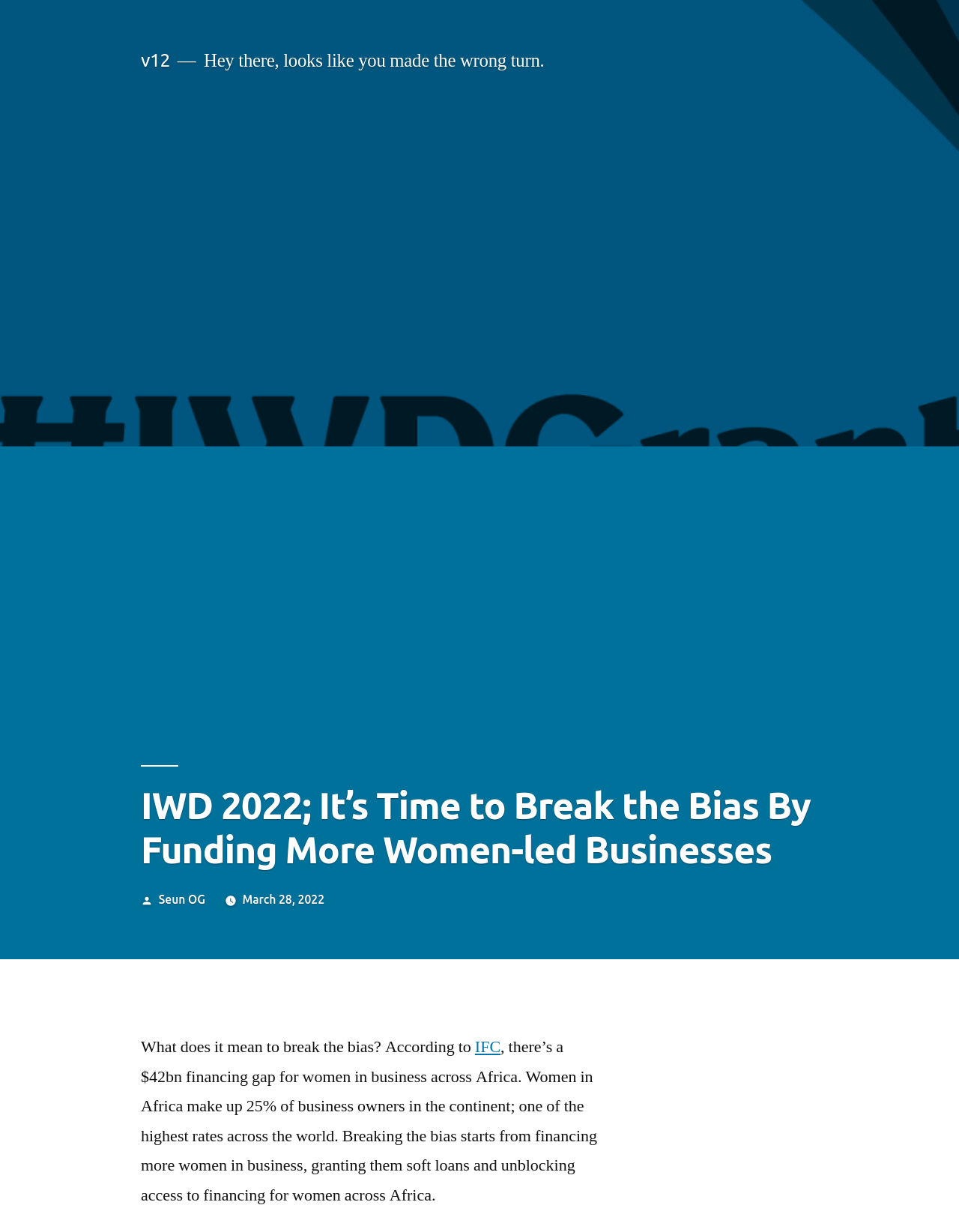Provide the bounding box coordinates of the HTML element described by the text: "March 28, 2022May 13, 2022". The coordinates should be in the format [left, top, right, bottom] with values between 0 and 1.

[0.253, 0.724, 0.338, 0.735]